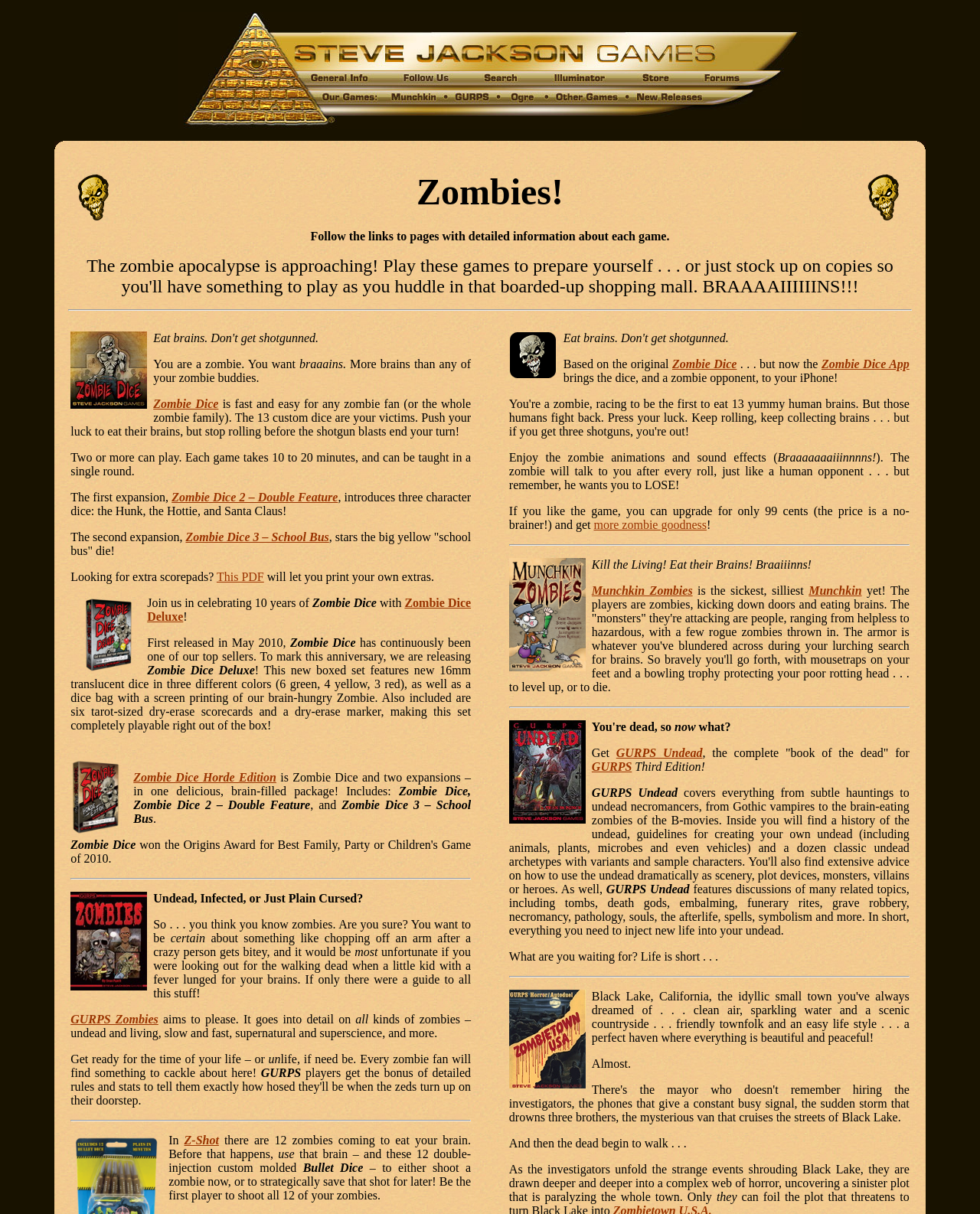Identify and provide the bounding box for the element described by: "Zombie Dice Deluxe".

[0.15, 0.491, 0.481, 0.513]